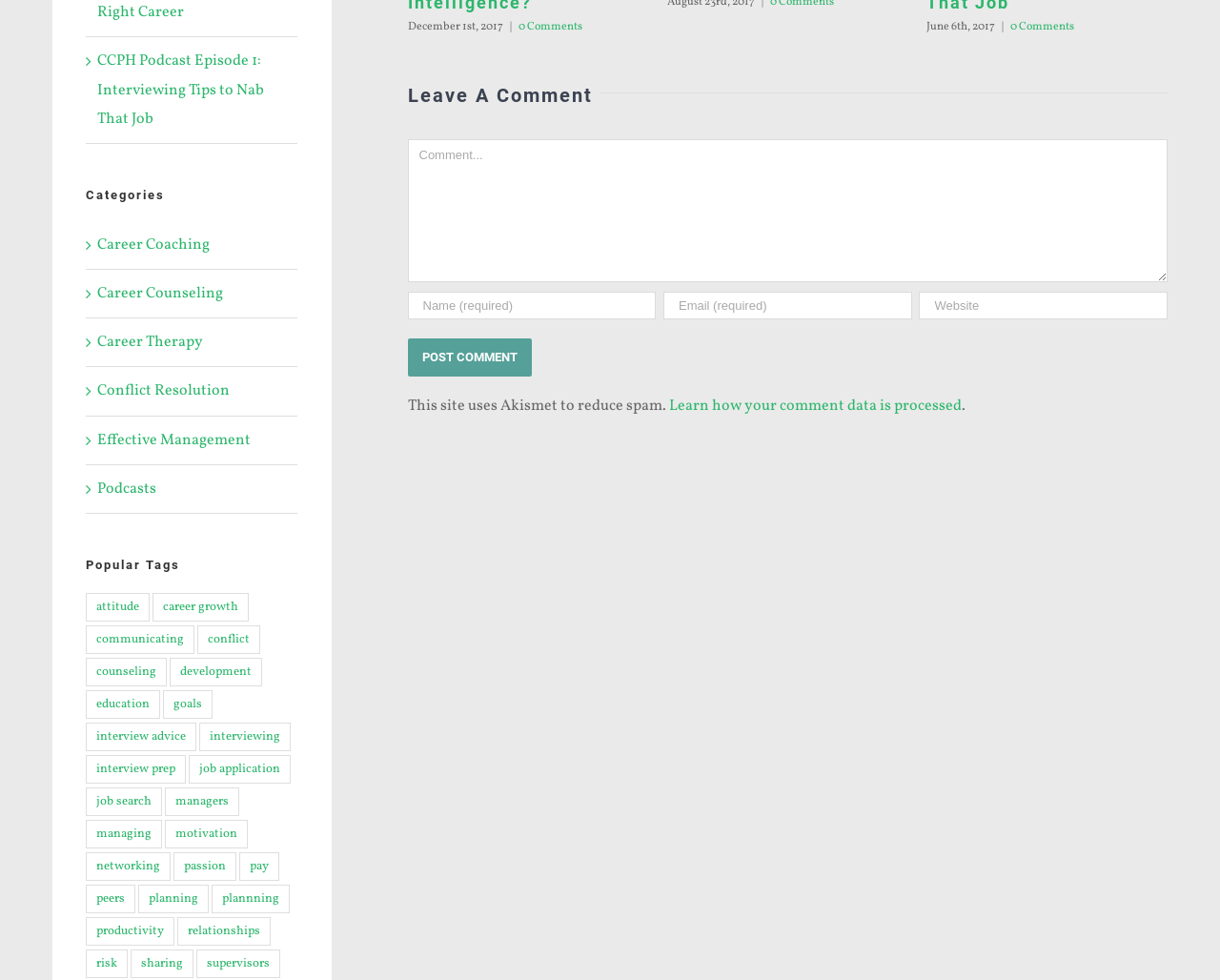Locate the bounding box coordinates of the area that needs to be clicked to fulfill the following instruction: "Learn how your comment data is processed". The coordinates should be in the format of four float numbers between 0 and 1, namely [left, top, right, bottom].

[0.548, 0.404, 0.788, 0.425]